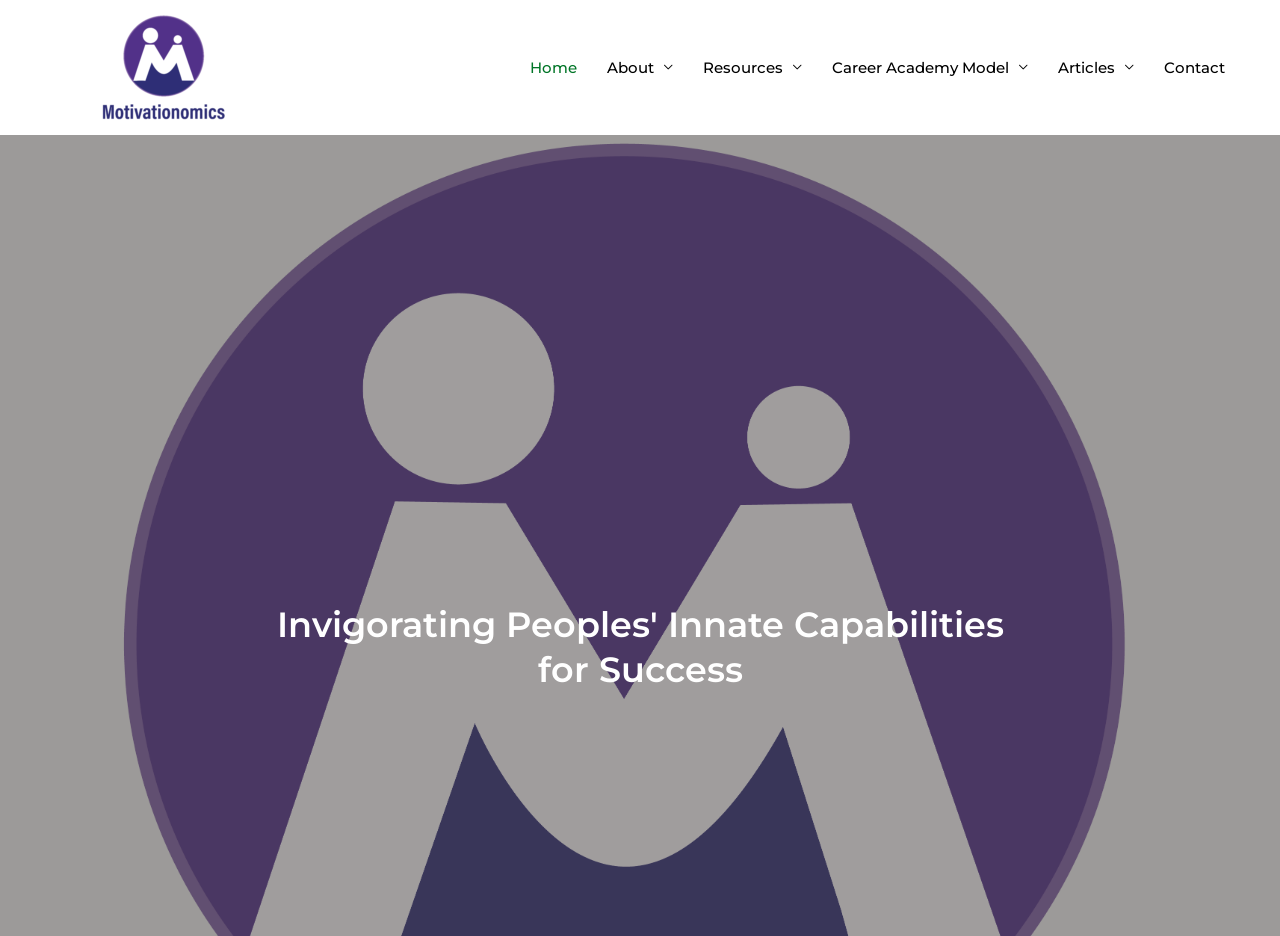Give a detailed account of the webpage, highlighting key information.

The webpage has a main navigation menu located at the top center of the page, which contains 5 links: "Home", "About", "Resources", "Career Academy Model", and "Contact". The "About", "Resources", and "Career Academy Model" links have a dropdown icon, indicating that they have submenus.

Below the navigation menu, there is a prominent heading that reads "Invigorating Peoples' Innate Capabilities for Success", which is centered on the page. This heading is also a link, suggesting that it may lead to a page with more information about this topic.

At the top left of the page, there is a small link, but its text is not specified.